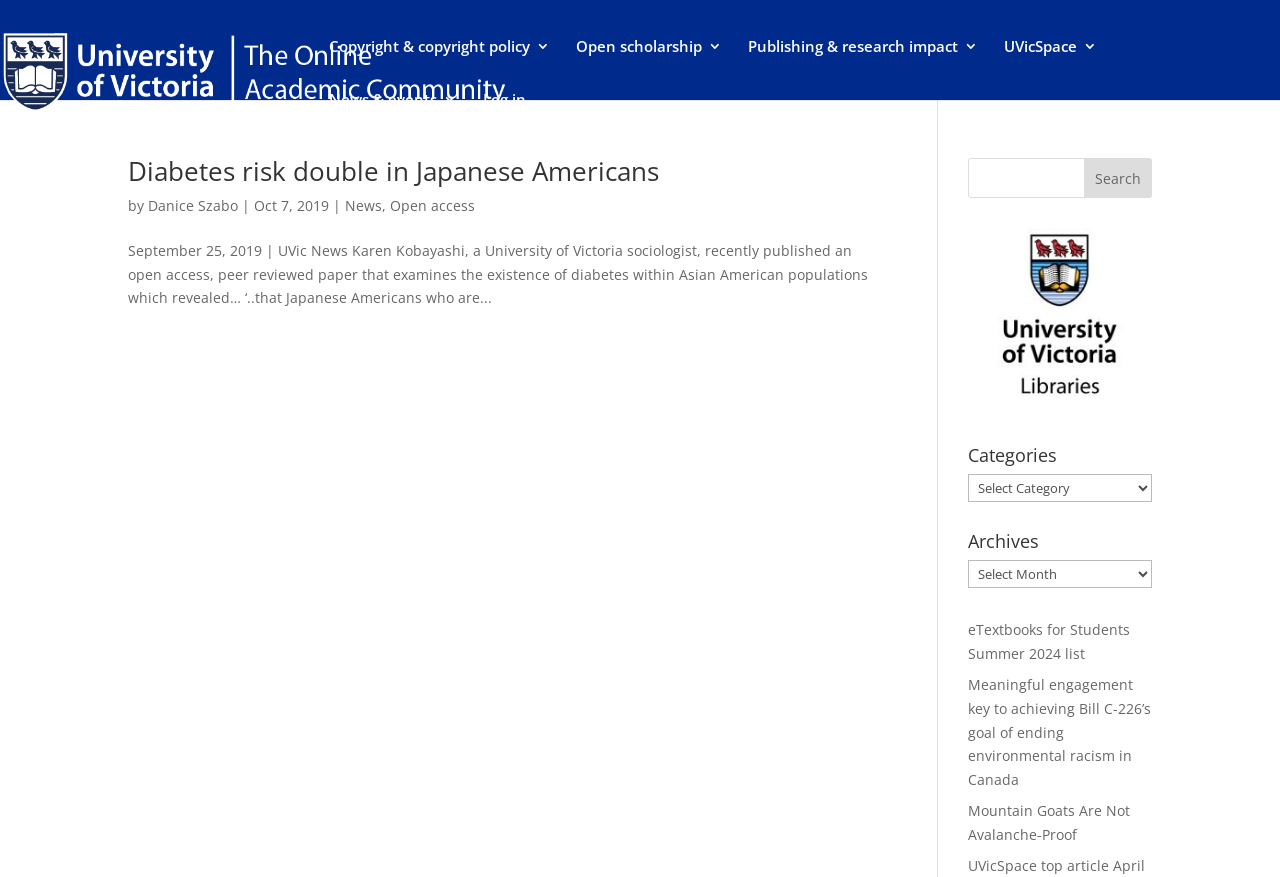Answer in one word or a short phrase: 
What is the purpose of the search bar?

To search the website